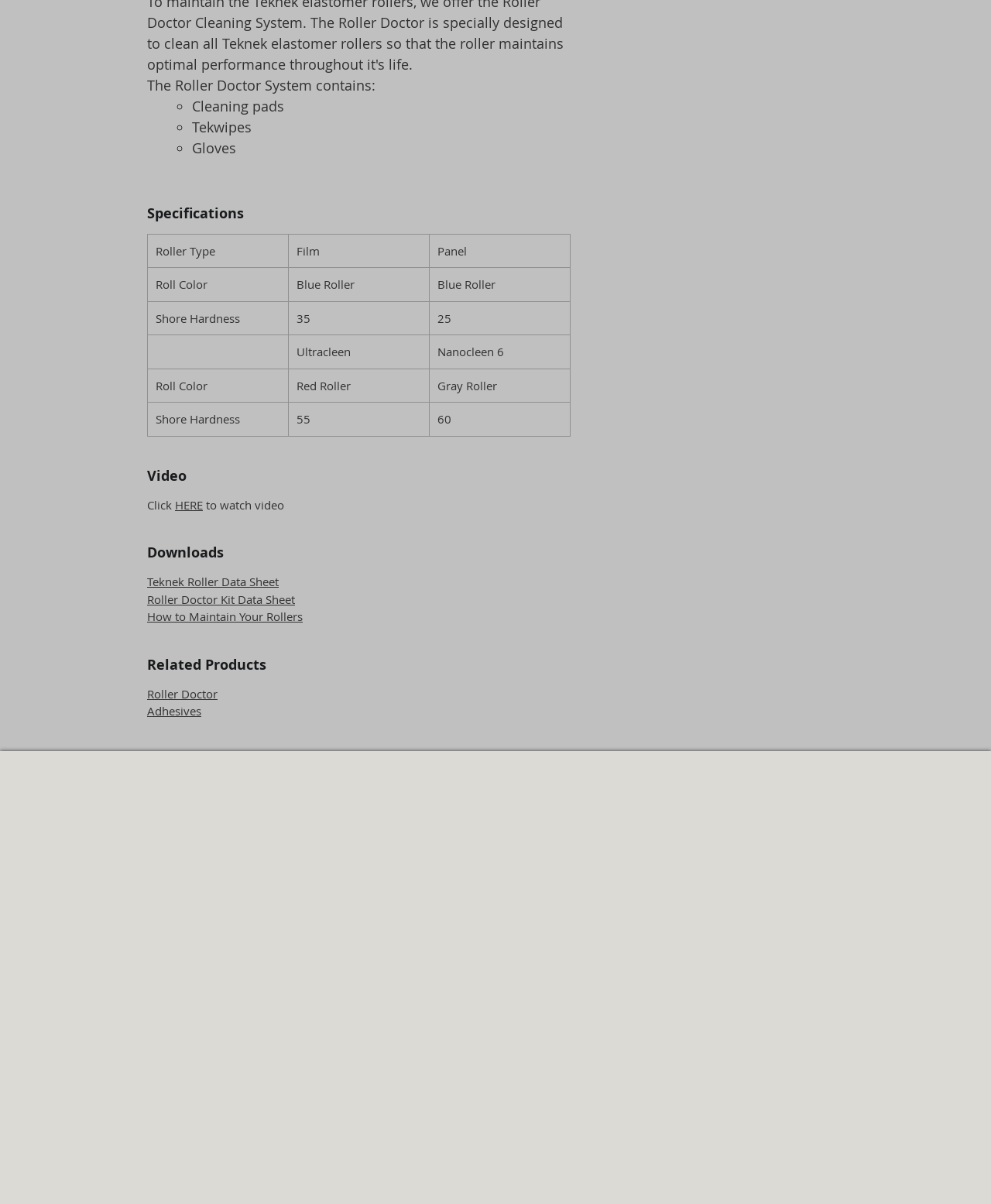Find and indicate the bounding box coordinates of the region you should select to follow the given instruction: "Click on the 'Next' button".

None